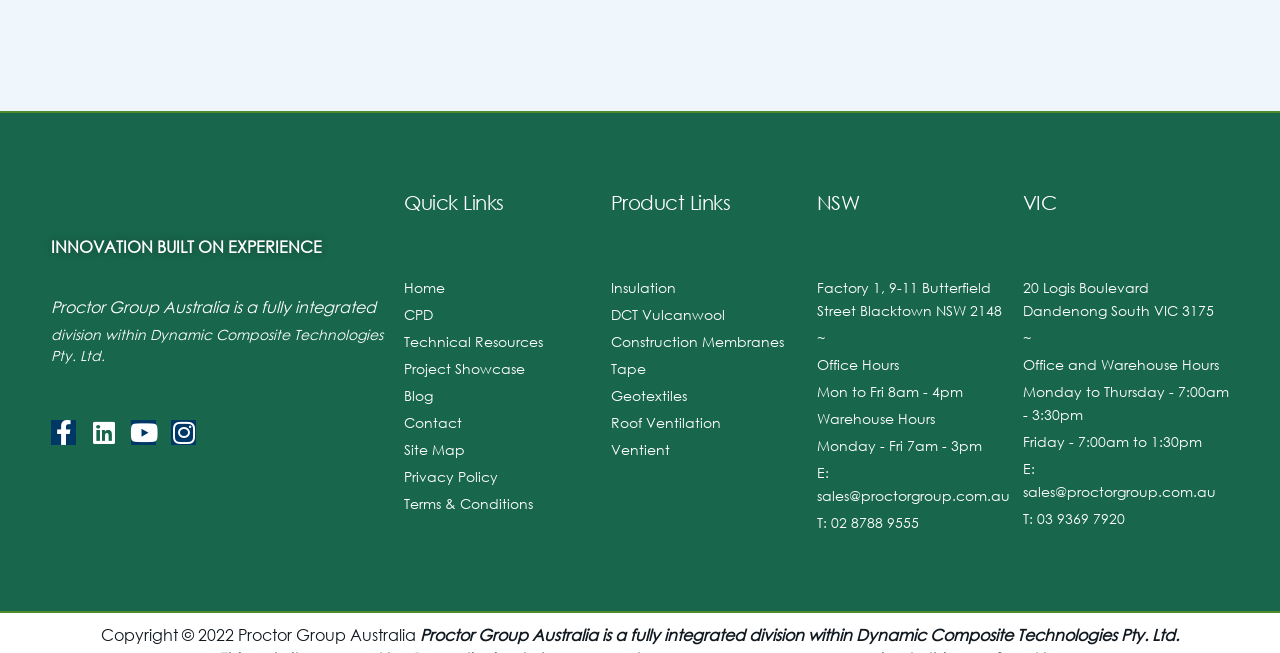Determine the bounding box coordinates of the UI element that matches the following description: "T: 03 9369 7920". The coordinates should be four float numbers between 0 and 1 in the format [left, top, right, bottom].

[0.799, 0.777, 0.96, 0.812]